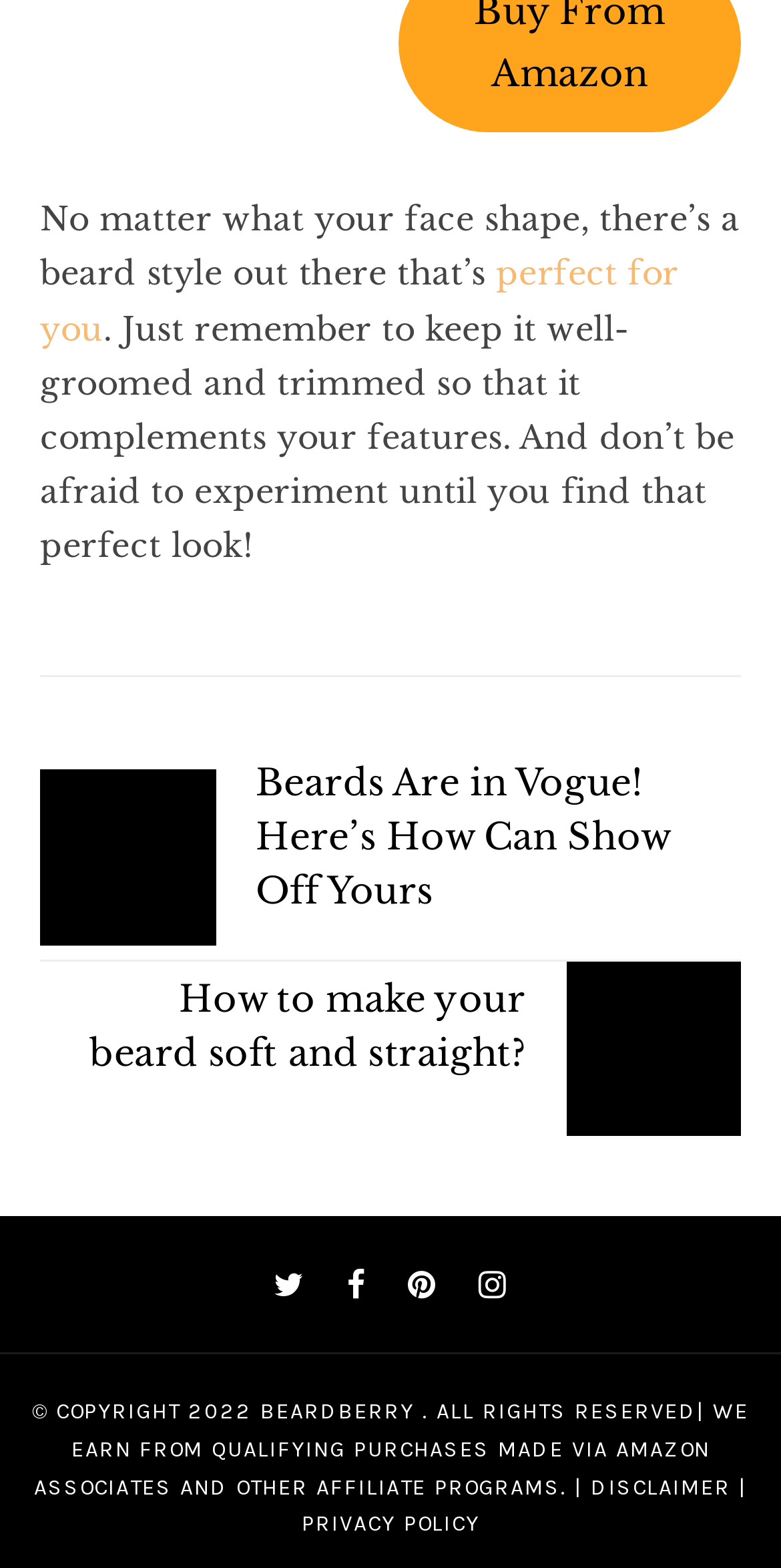Determine the bounding box coordinates of the clickable region to execute the instruction: "Click on 'Beards Are in Vogue! Here’s How Can Show Off Yours'". The coordinates should be four float numbers between 0 and 1, denoted as [left, top, right, bottom].

[0.051, 0.482, 0.949, 0.611]